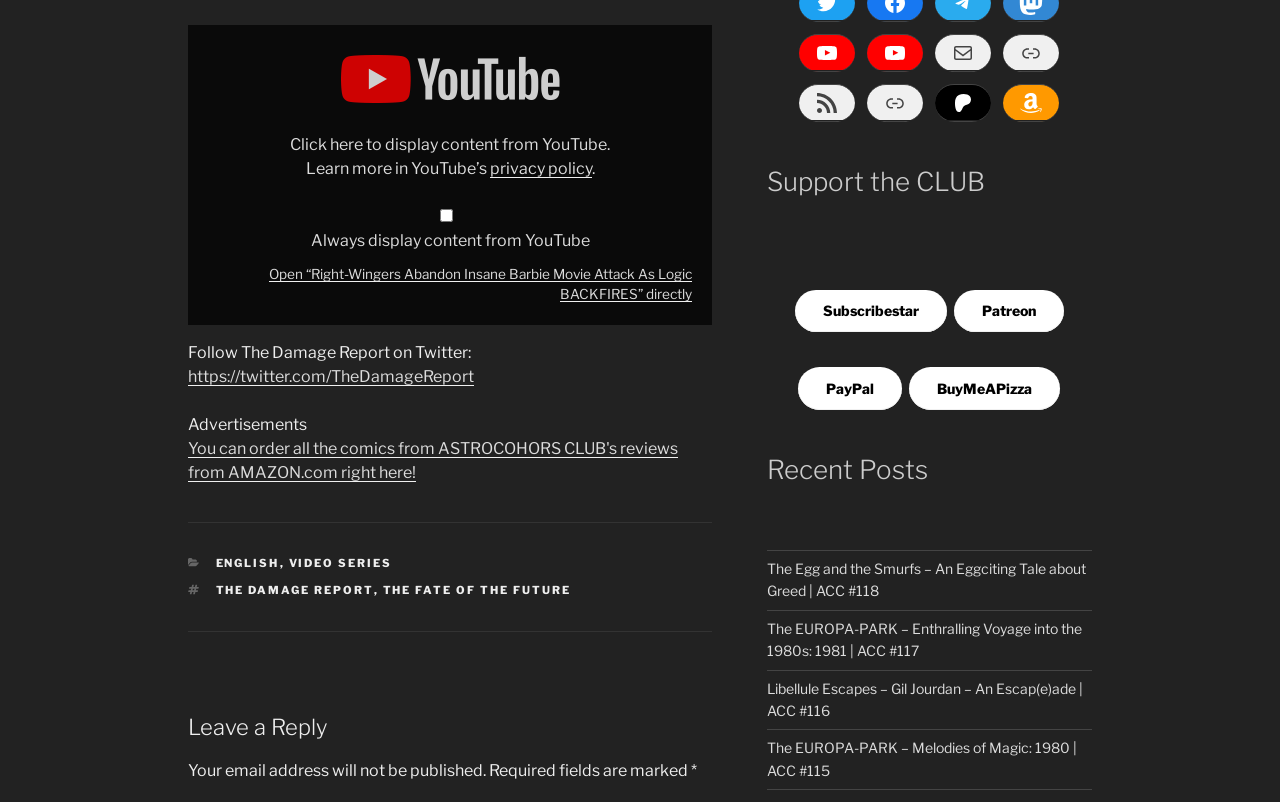Please identify the bounding box coordinates of the clickable region that I should interact with to perform the following instruction: "Open the link to Twitter". The coordinates should be expressed as four float numbers between 0 and 1, i.e., [left, top, right, bottom].

[0.147, 0.457, 0.37, 0.481]